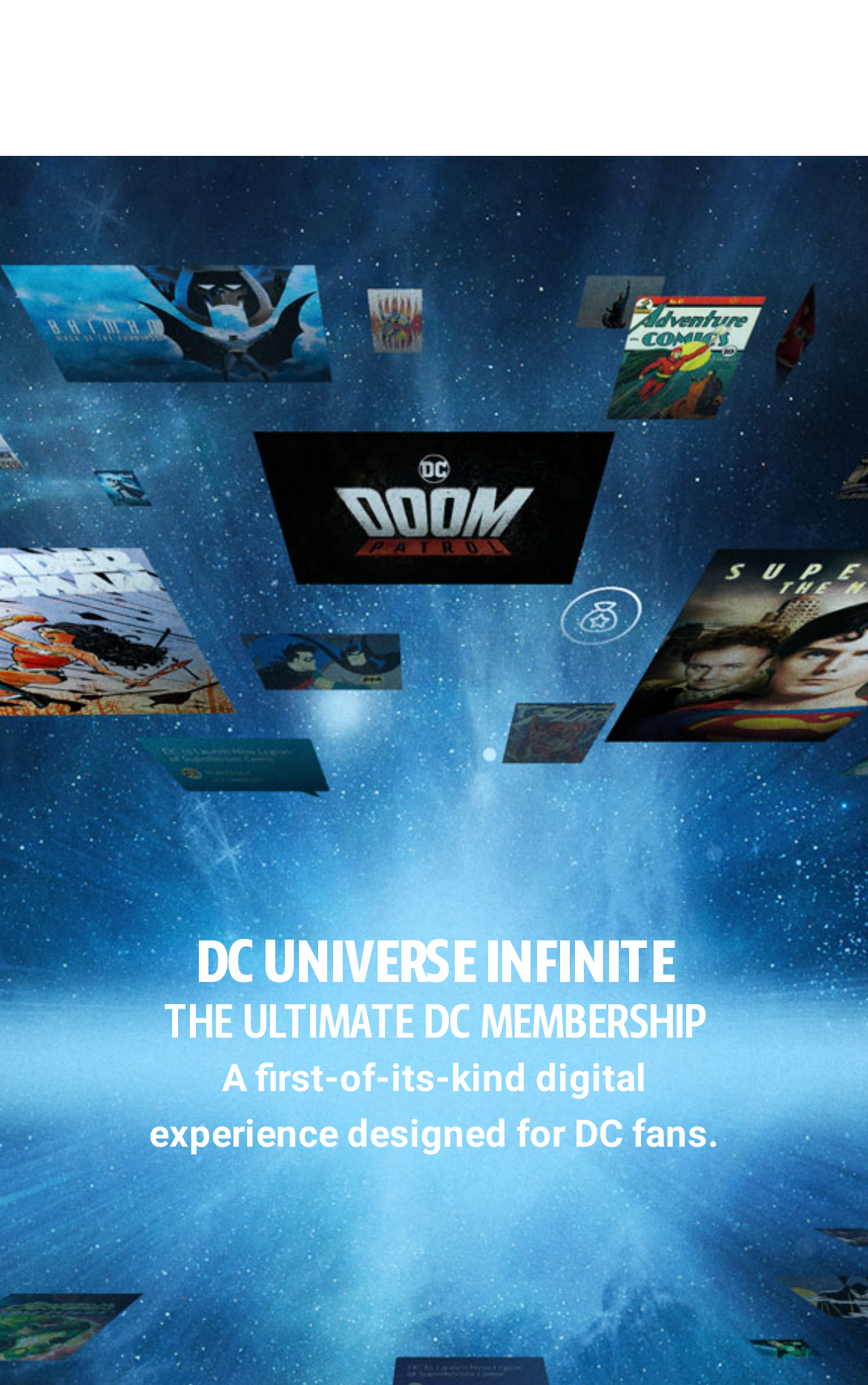Answer the question below using just one word or a short phrase: 
How many links are there on the top section?

2